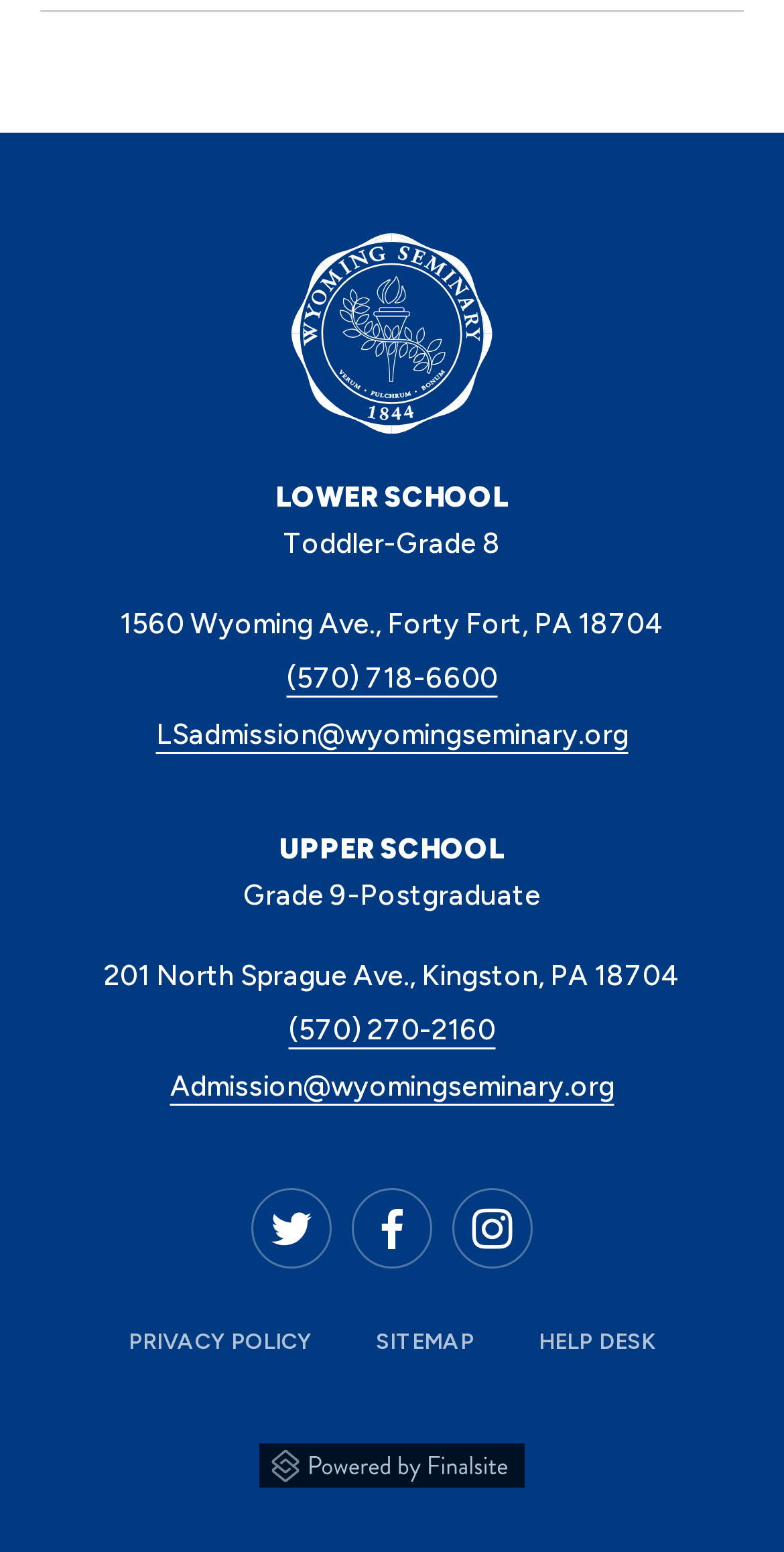What is the phone number of the Upper School?
Relying on the image, give a concise answer in one word or a brief phrase.

(570) 270-2160